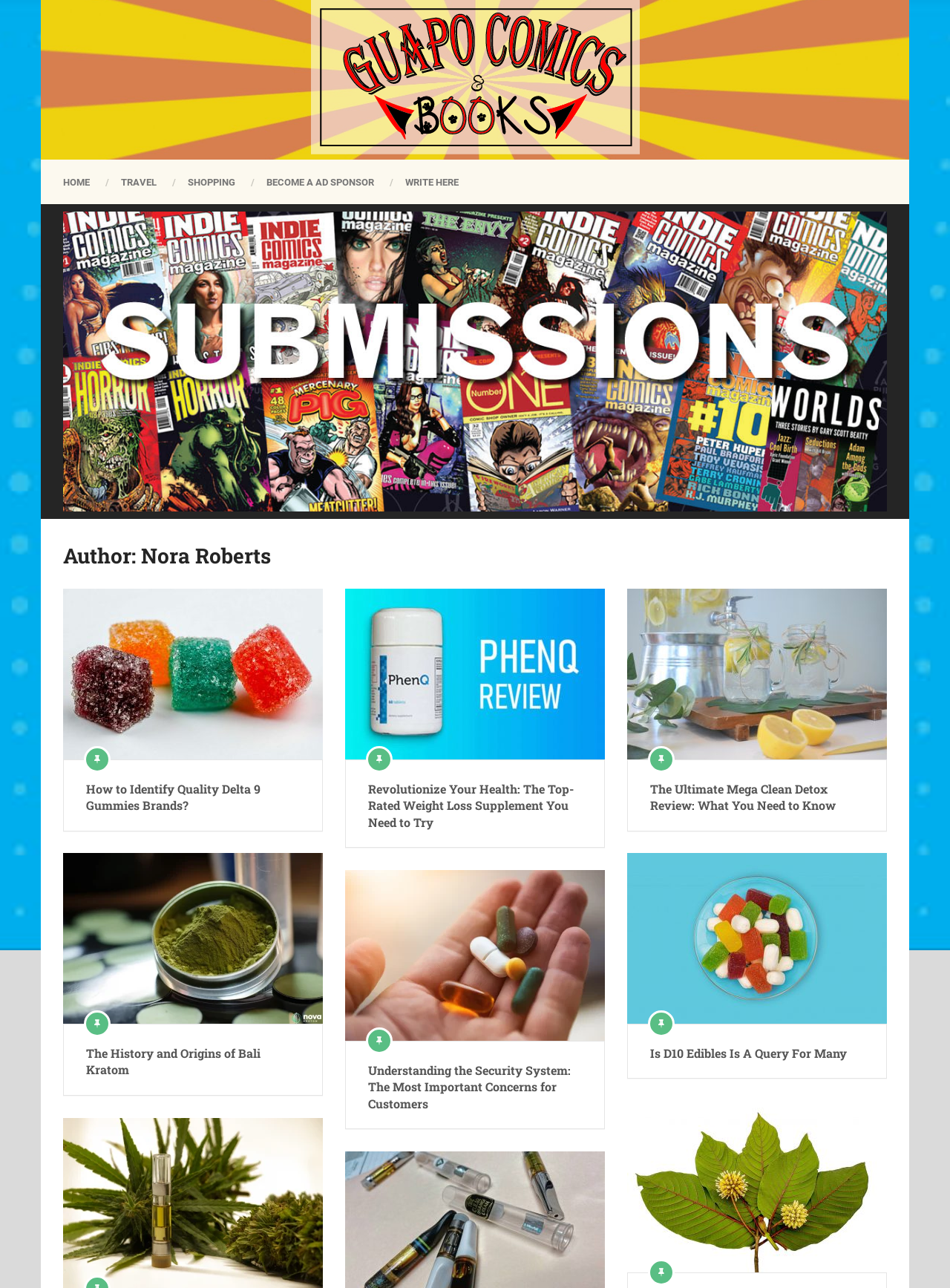Given the webpage screenshot and the description, determine the bounding box coordinates (top-left x, top-left y, bottom-right x, bottom-right y) that define the location of the UI element matching this description: Become a Ad Sponsor

[0.264, 0.135, 0.41, 0.148]